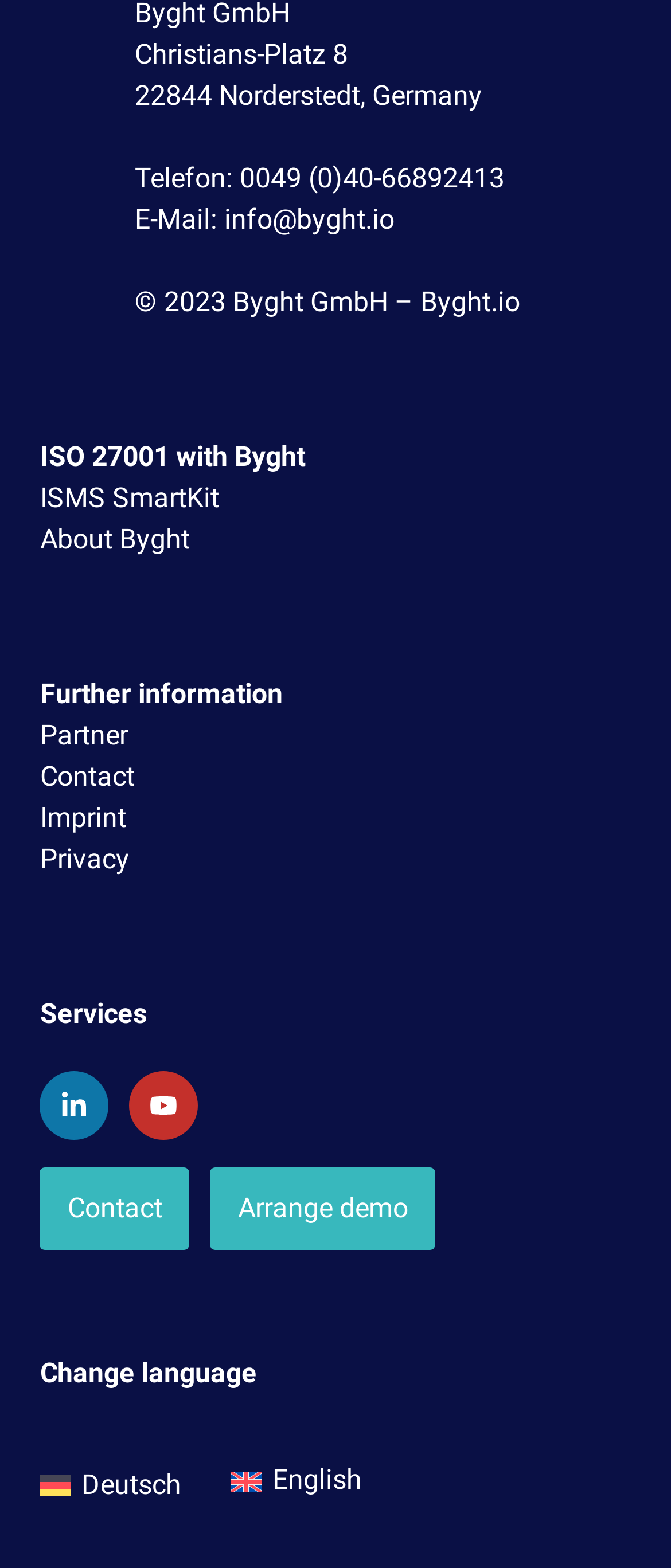Highlight the bounding box coordinates of the region I should click on to meet the following instruction: "Click the 'ISMS SmartKit' link".

[0.06, 0.307, 0.327, 0.328]